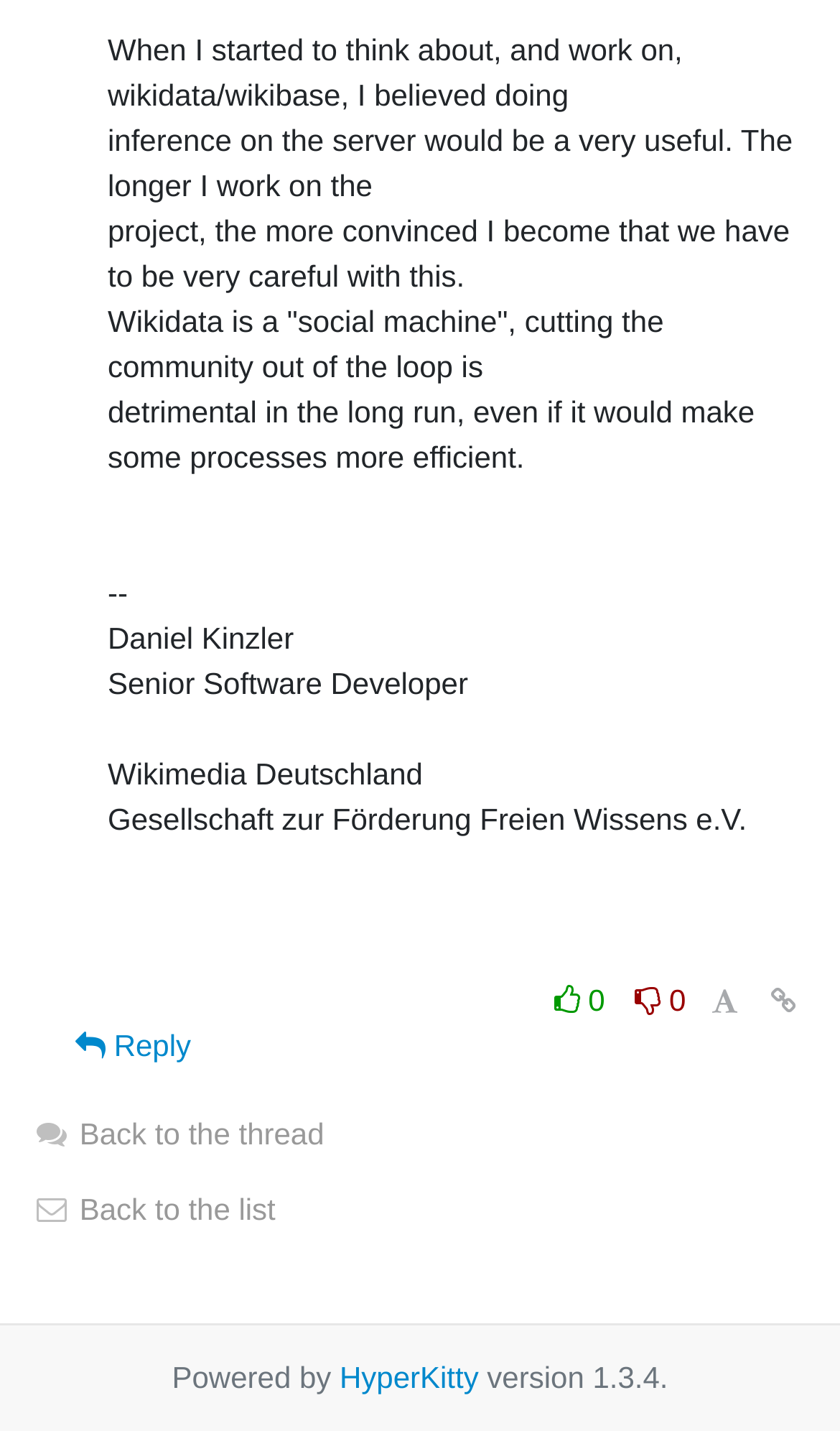From the given element description: "title="Permalink for this message"", find the bounding box for the UI element. Provide the coordinates as four float numbers between 0 and 1, in the order [left, top, right, bottom].

[0.905, 0.682, 0.962, 0.719]